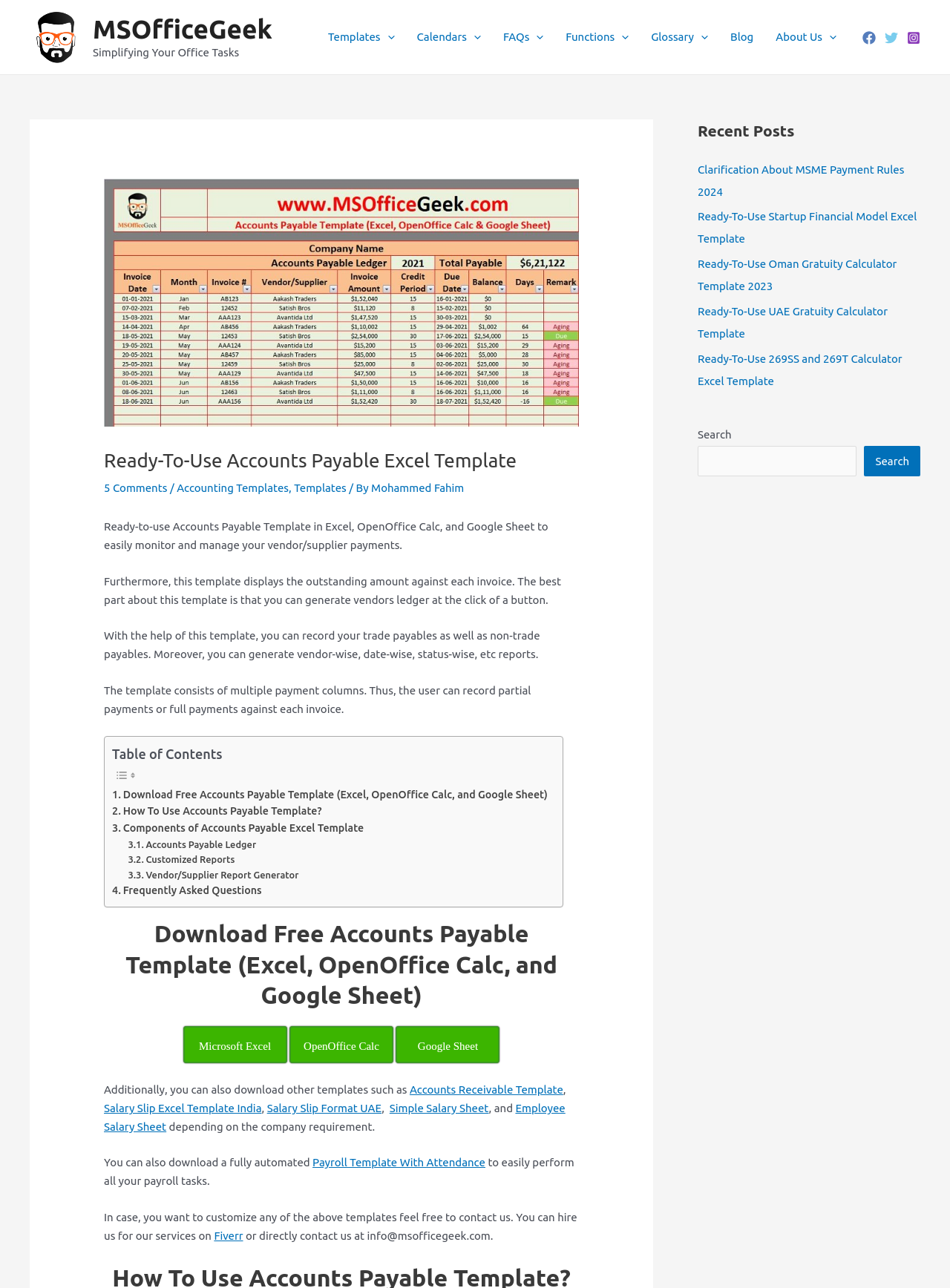Identify the coordinates of the bounding box for the element that must be clicked to accomplish the instruction: "Filter products by availability".

None